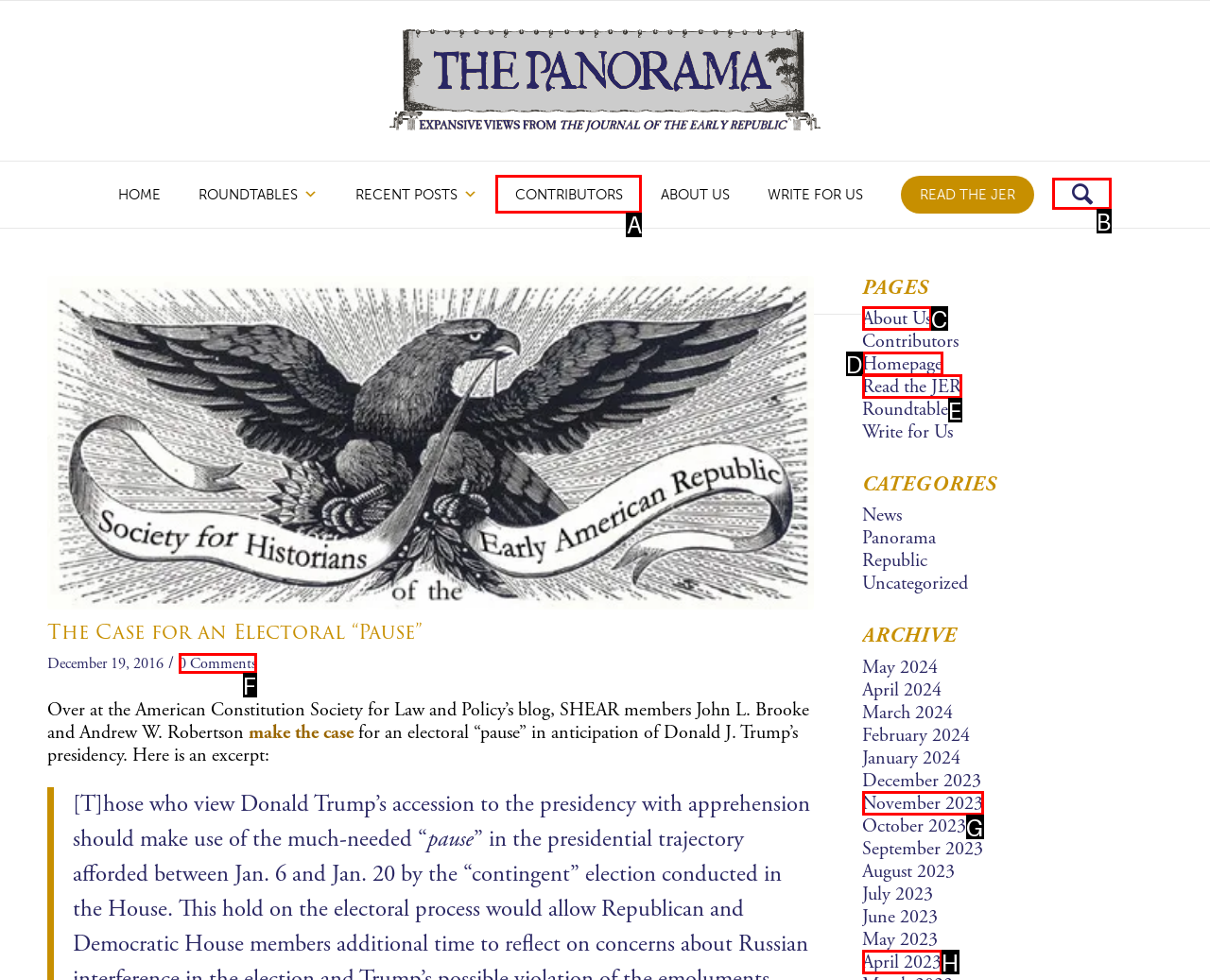From the options shown in the screenshot, tell me which lettered element I need to click to complete the task: Search for something.

B